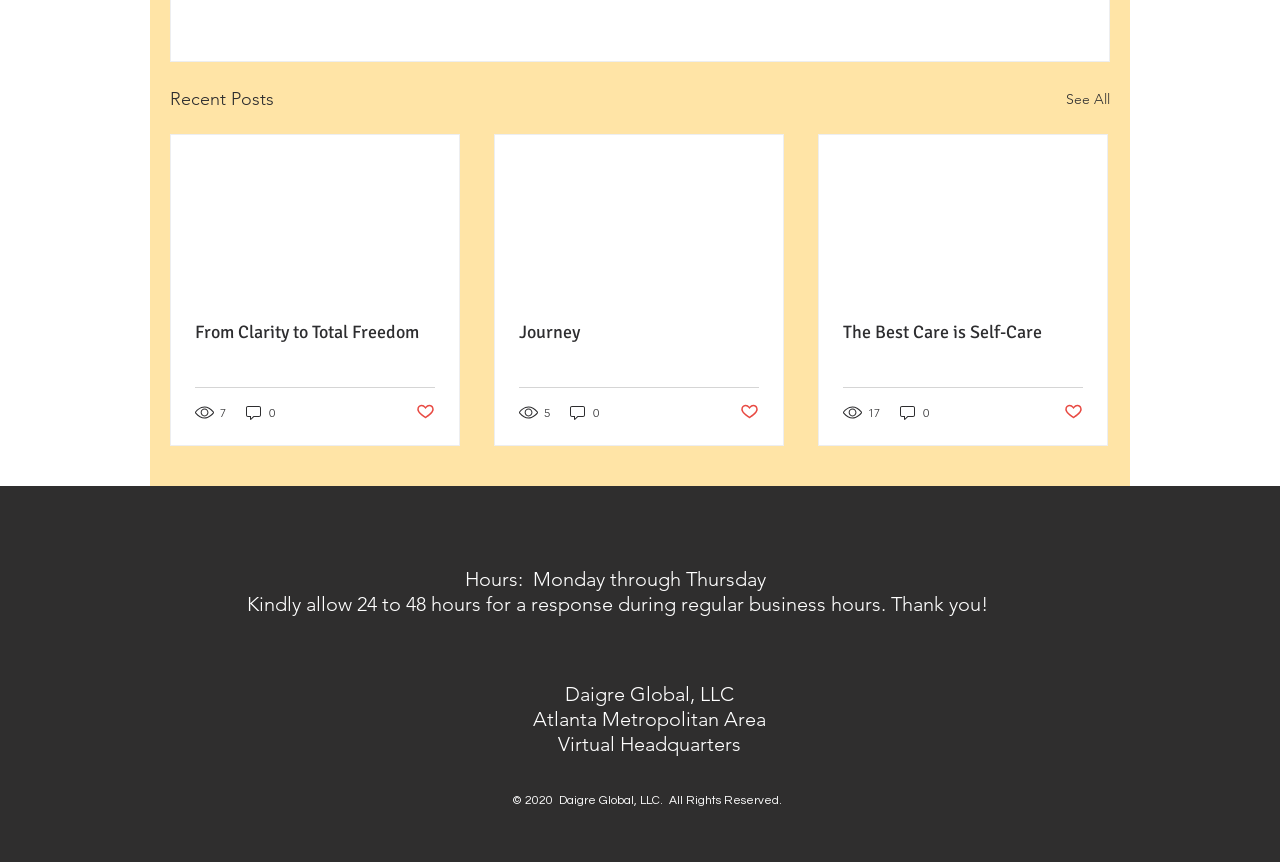Please find the bounding box coordinates for the clickable element needed to perform this instruction: "Visit Dr. Regina Daigre's social media page".

[0.649, 0.878, 0.689, 0.937]